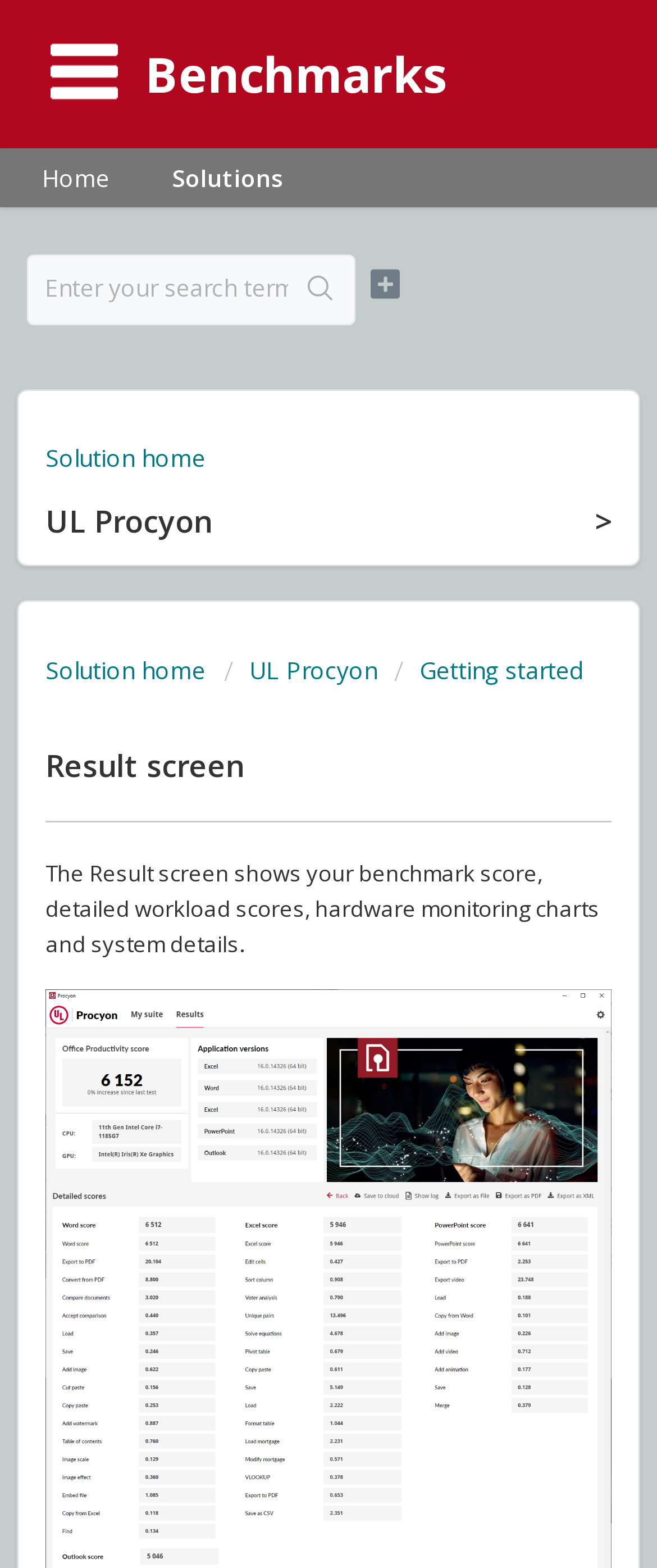Please identify the bounding box coordinates of the area that needs to be clicked to follow this instruction: "Download a benchmark".

[0.364, 0.316, 0.446, 0.351]